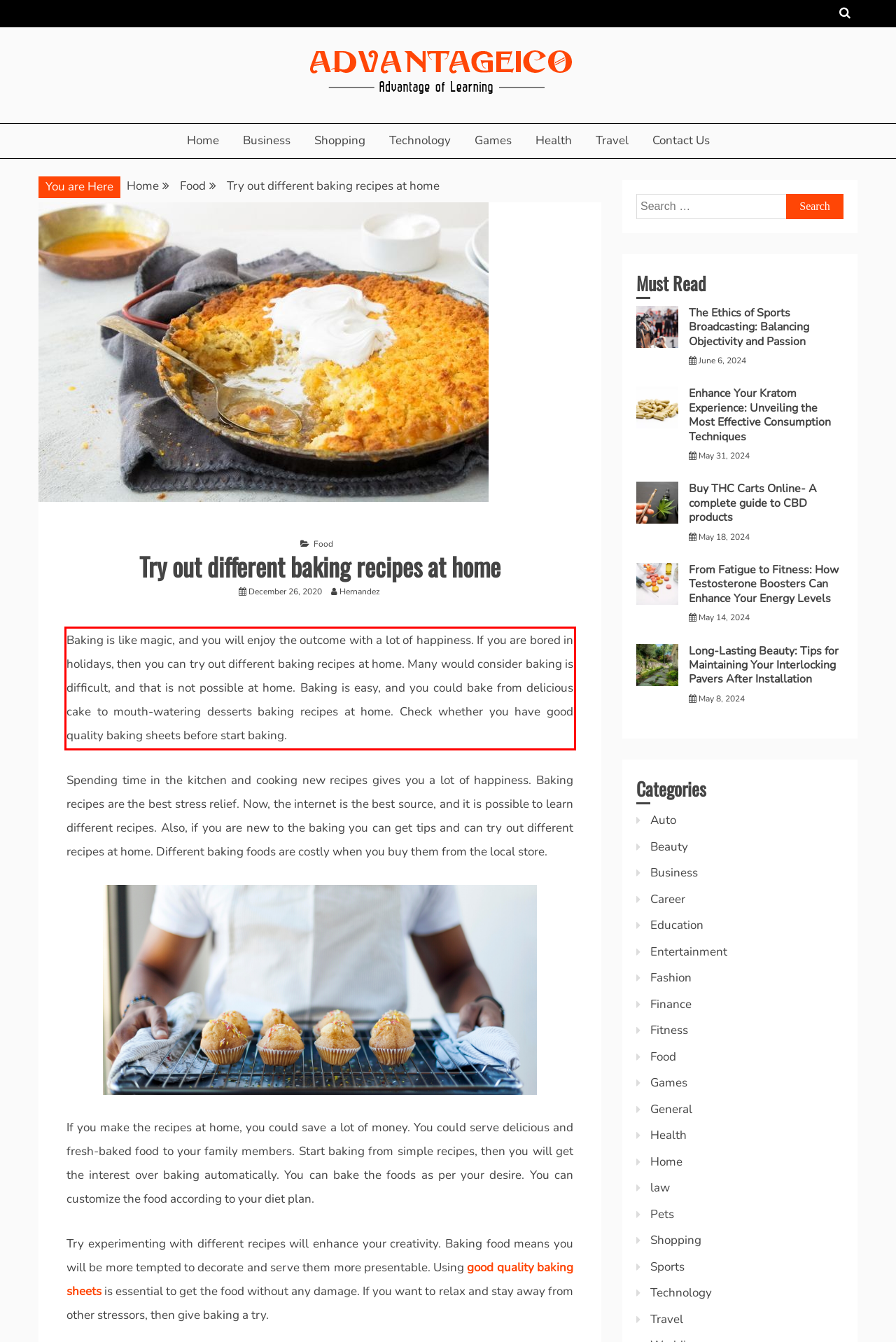Your task is to recognize and extract the text content from the UI element enclosed in the red bounding box on the webpage screenshot.

Baking is like magic, and you will enjoy the outcome with a lot of happiness. If you are bored in holidays, then you can try out different baking recipes at home. Many would consider baking is difficult, and that is not possible at home. Baking is easy, and you could bake from delicious cake to mouth-watering desserts baking recipes at home. Check whether you have good quality baking sheets before start baking.